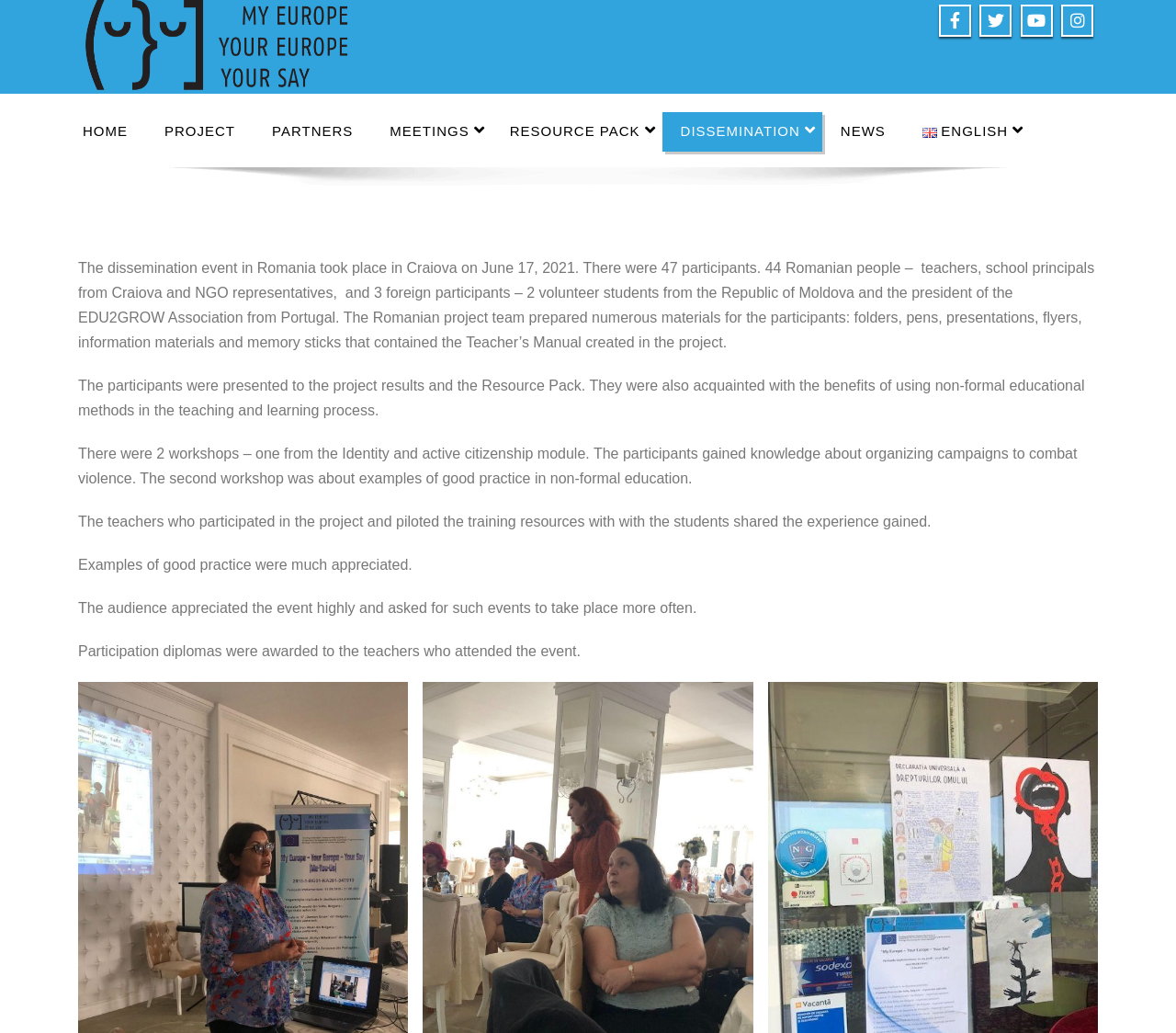Analyze the image and give a detailed response to the question:
What was the location of the dissemination event in Romania?

The answer can be found in the first paragraph of the webpage, which states 'The dissemination event in Romania took place in Craiova on June 17, 2021.'